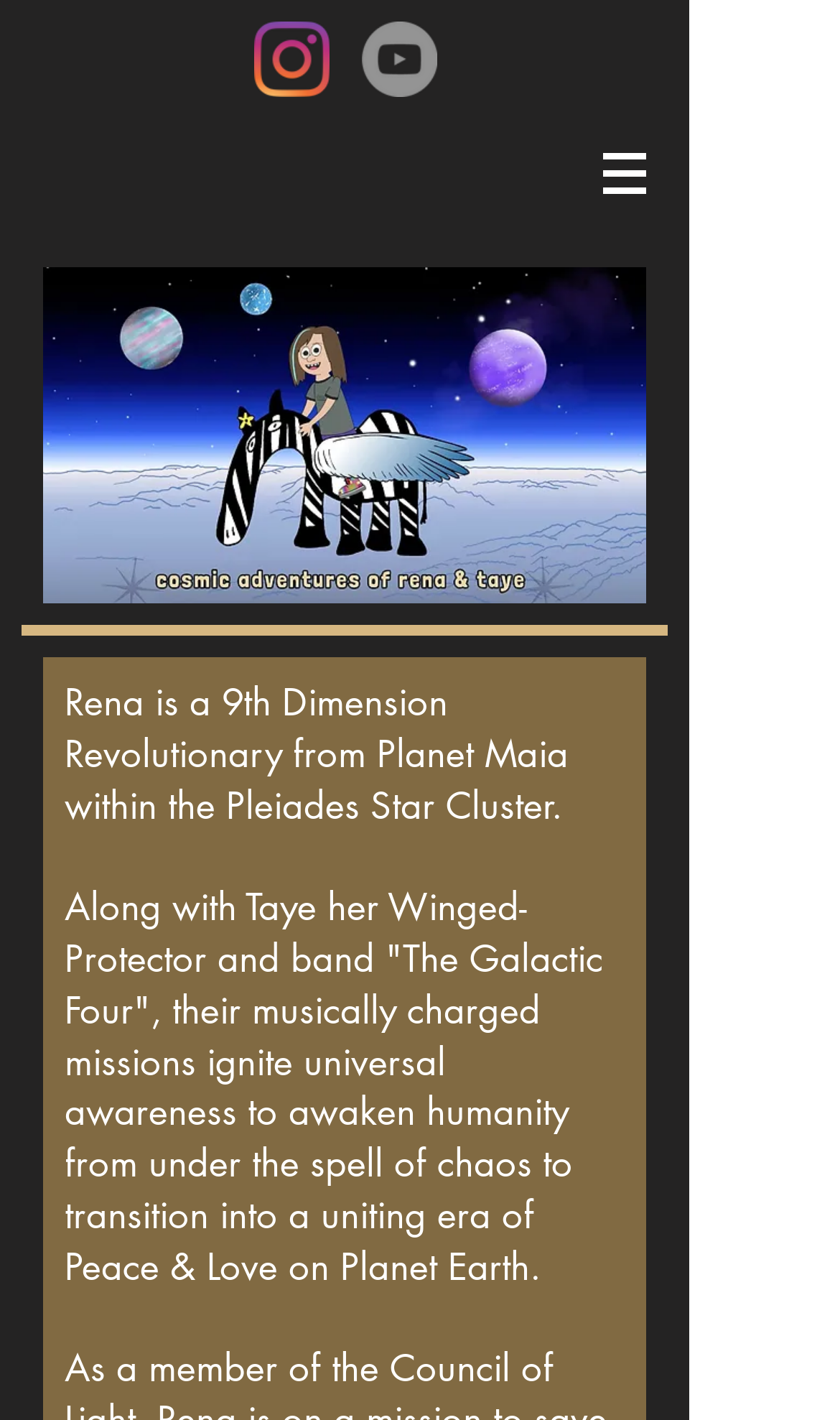Please give a succinct answer using a single word or phrase:
What is the shape of the icon for the YouTube link?

Rectangle